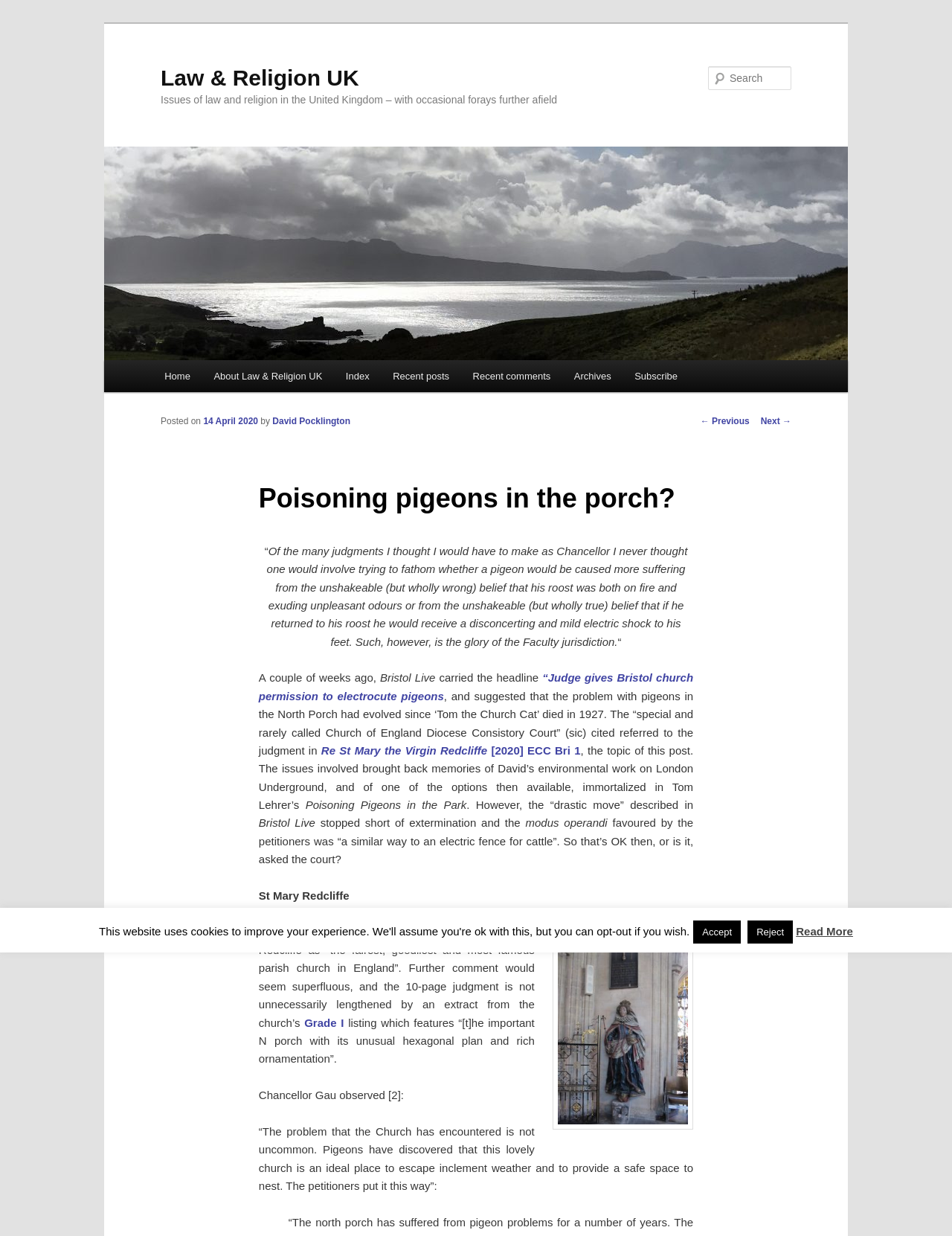Determine the bounding box of the UI component based on this description: "Home". The bounding box coordinates should be four float values between 0 and 1, i.e., [left, top, right, bottom].

[0.16, 0.291, 0.212, 0.317]